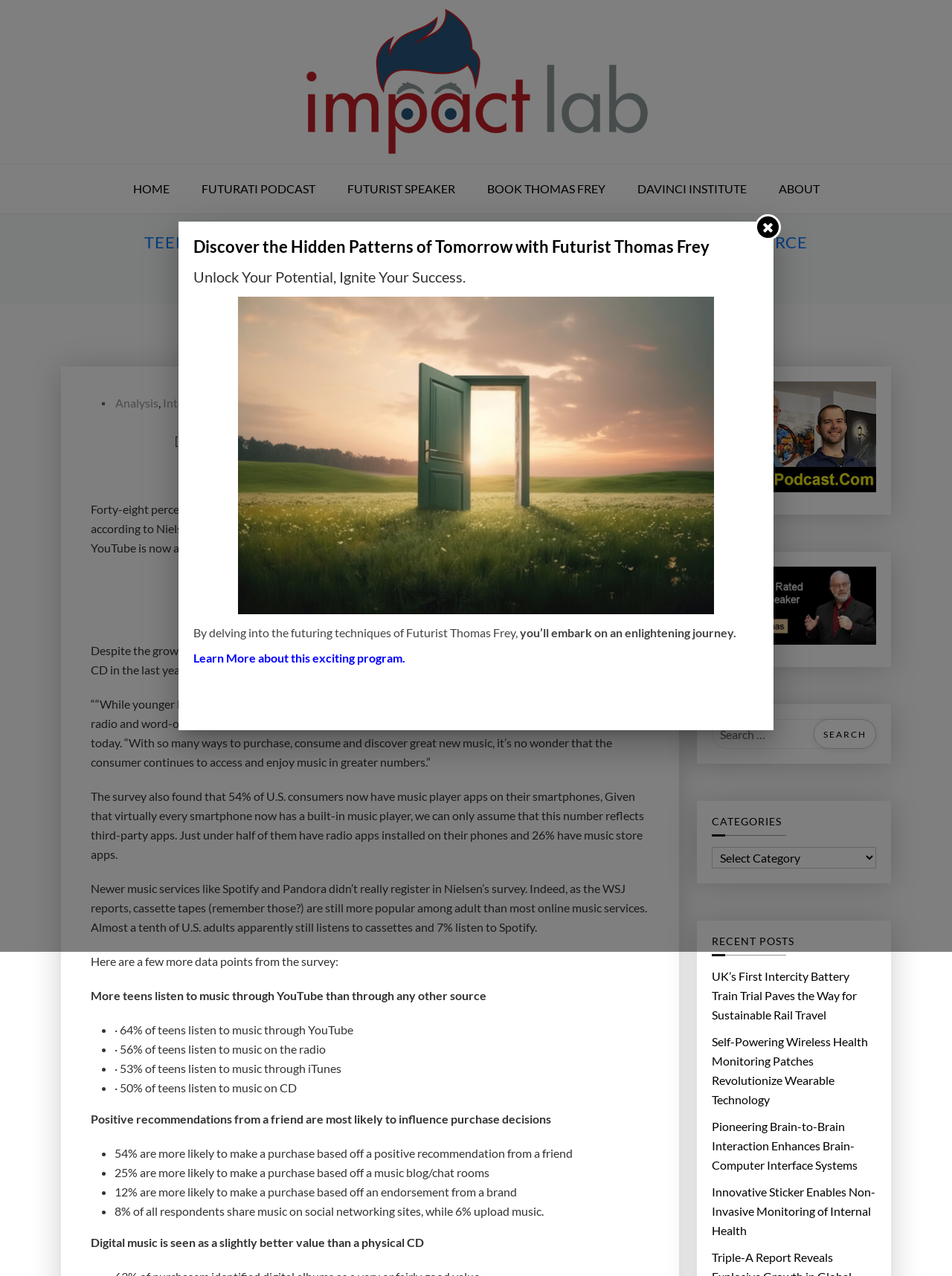Use the details in the image to answer the question thoroughly: 
What is the percentage of teens who listen to music on the radio?

According to the webpage, 56% of teens listen to music on the radio, which is mentioned in the list of statistics about how teens consume music.